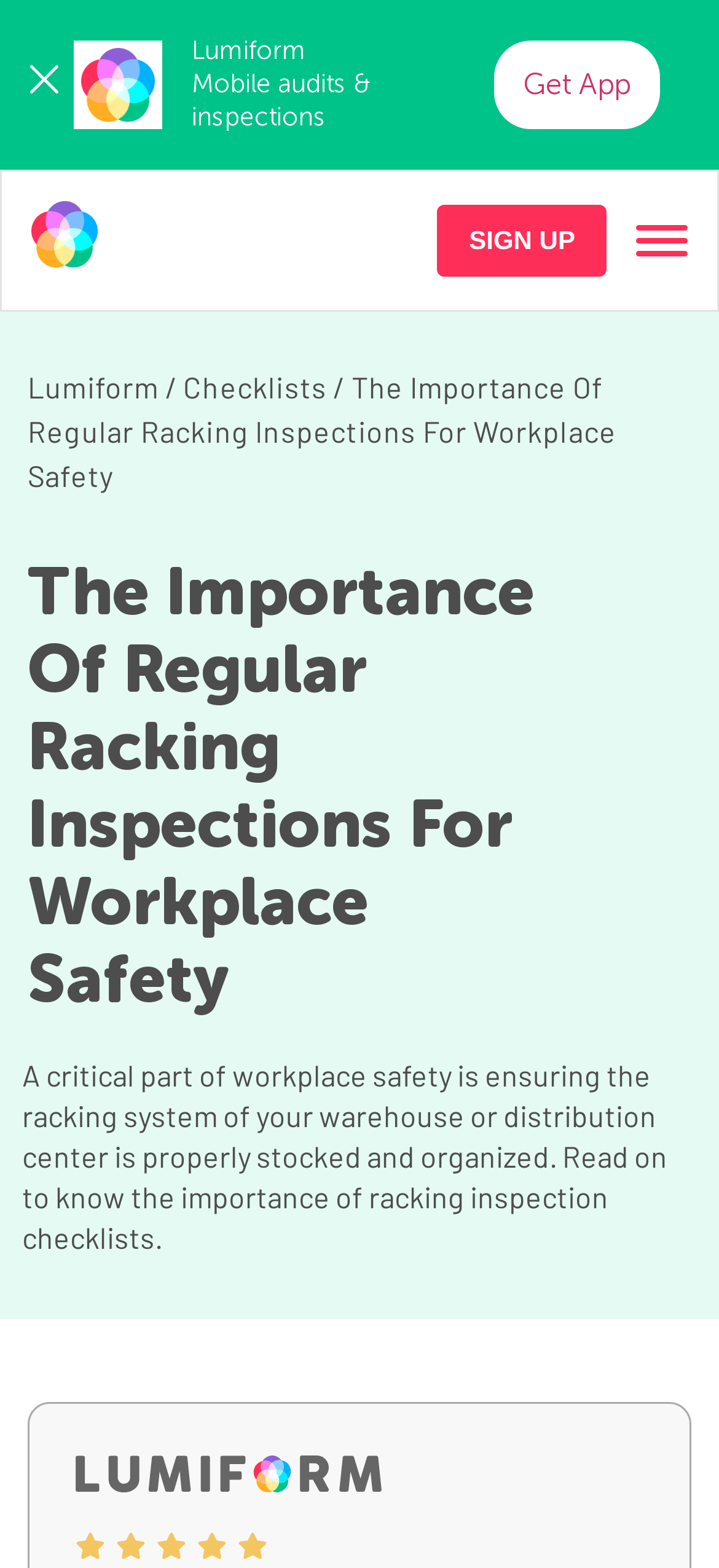For the element described, predict the bounding box coordinates as (top-left x, top-left y, bottom-right x, bottom-right y). All values should be between 0 and 1. Element description: parent_node: Select Page

None